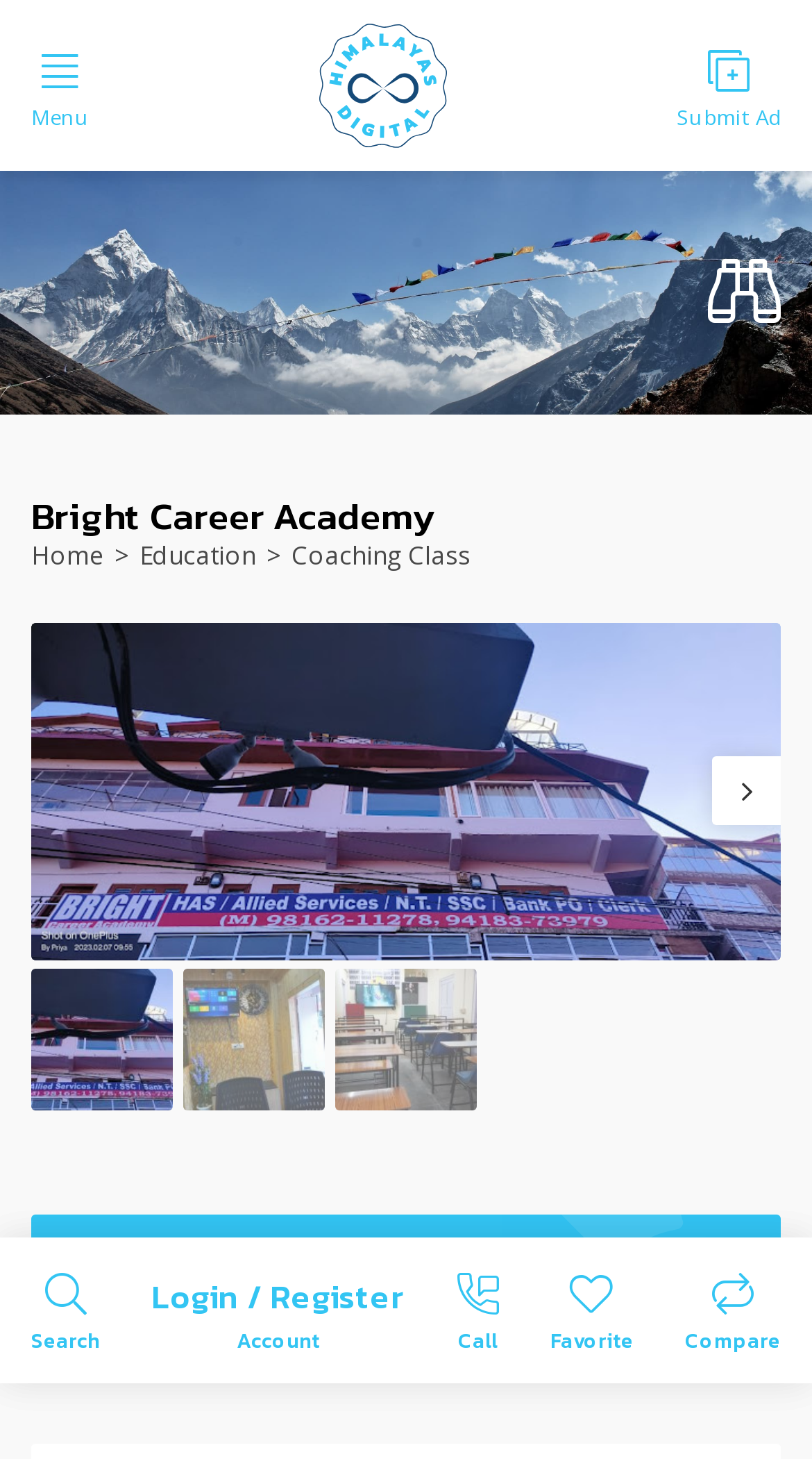Using a single word or phrase, answer the following question: 
What is the function of the ' Search' button?

To search